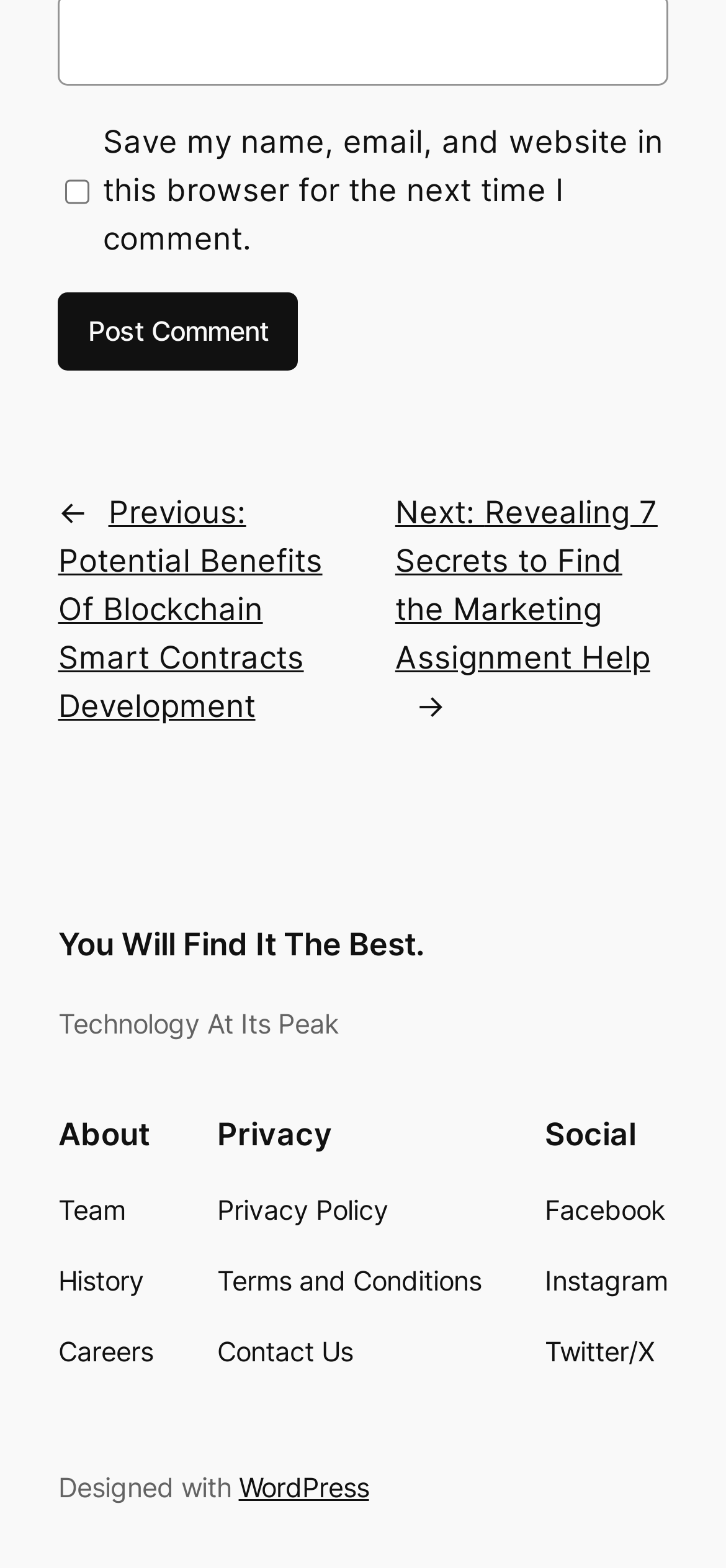Show the bounding box coordinates of the region that should be clicked to follow the instruction: "Learn about the team."

[0.08, 0.759, 0.172, 0.785]